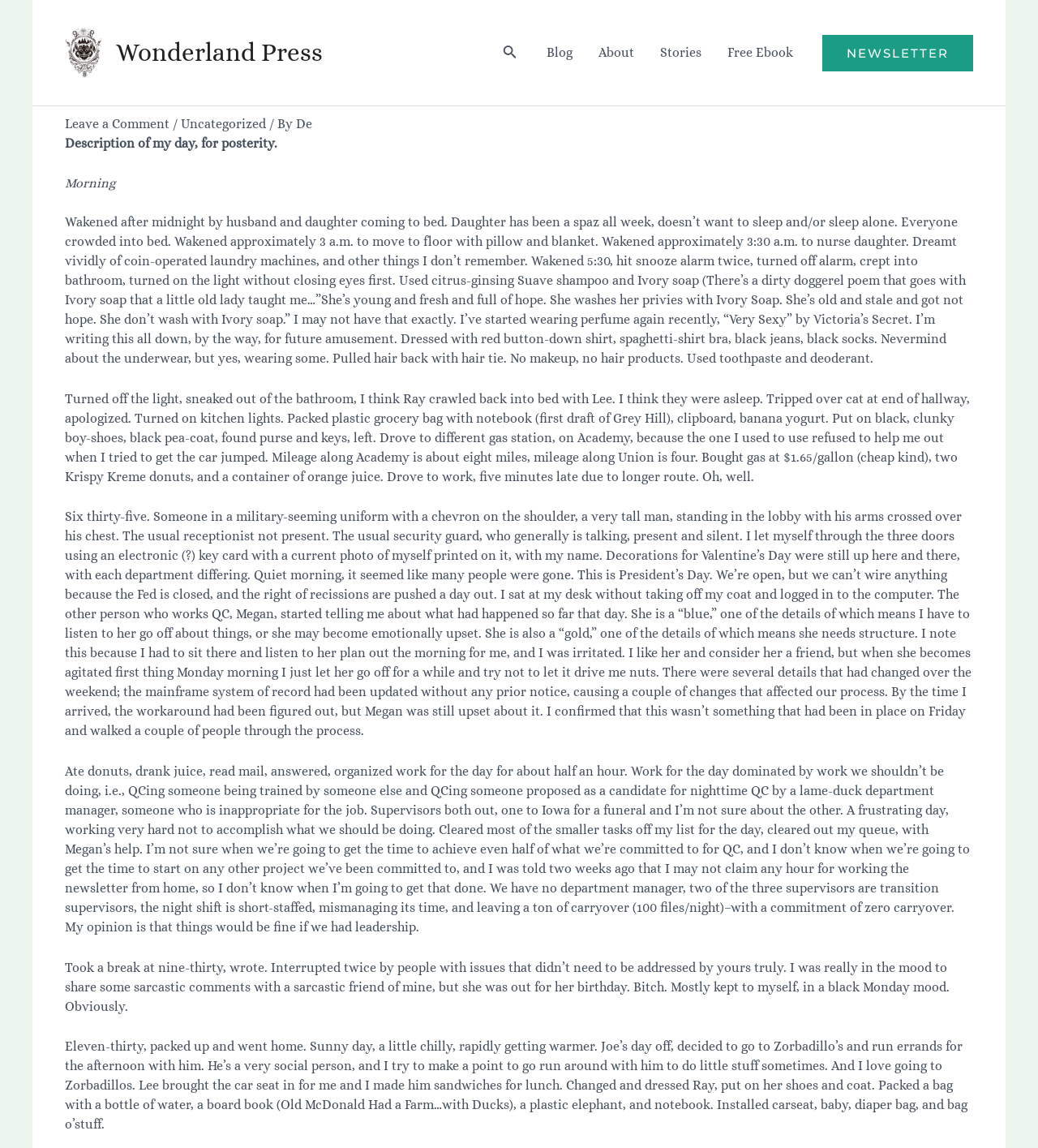Utilize the details in the image to thoroughly answer the following question: What is the author's perfume?

The author mentions that they've started wearing perfume again recently, specifically 'Very Sexy' by Victoria's Secret.